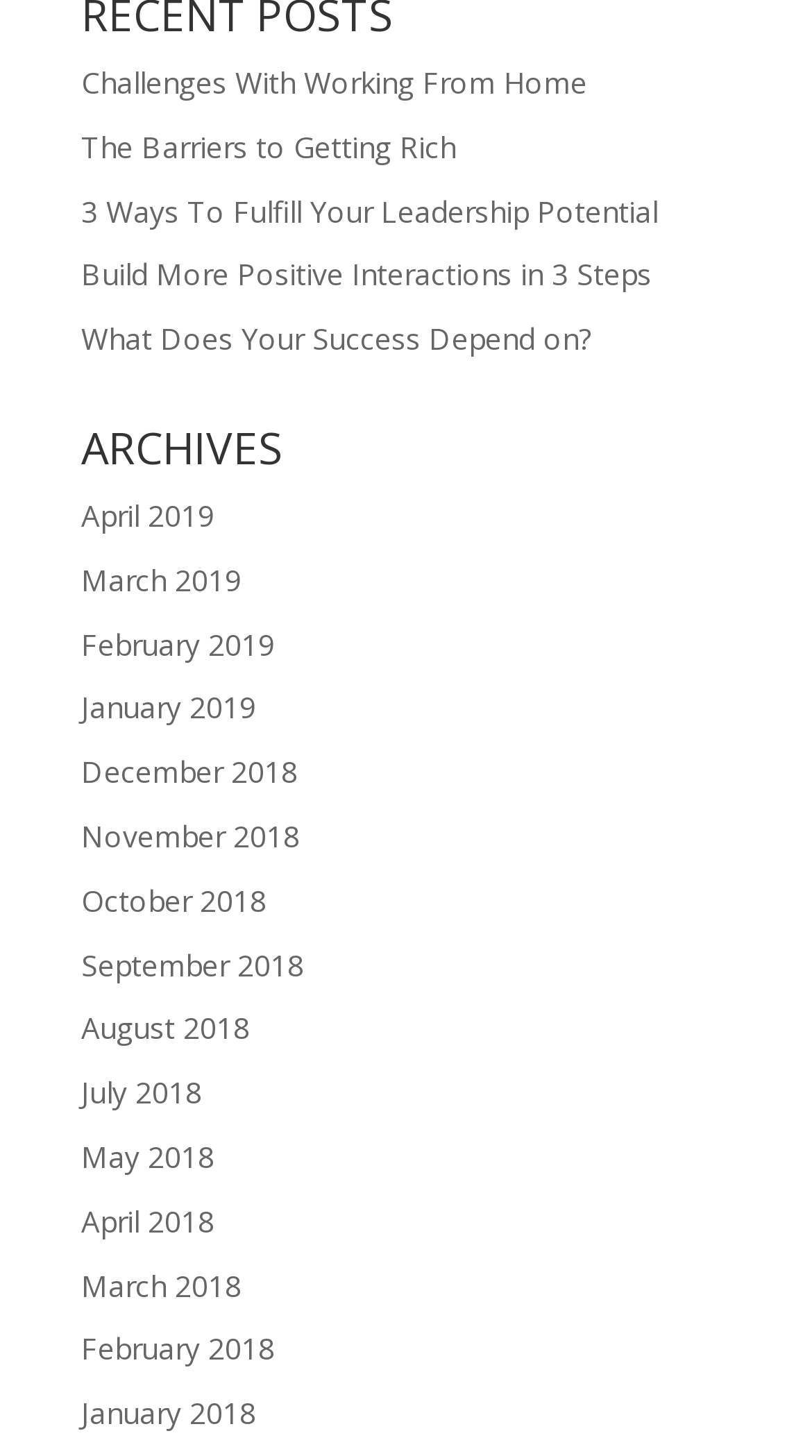Locate the bounding box coordinates of the element that should be clicked to fulfill the instruction: "View archives from April 2019".

[0.1, 0.34, 0.264, 0.368]